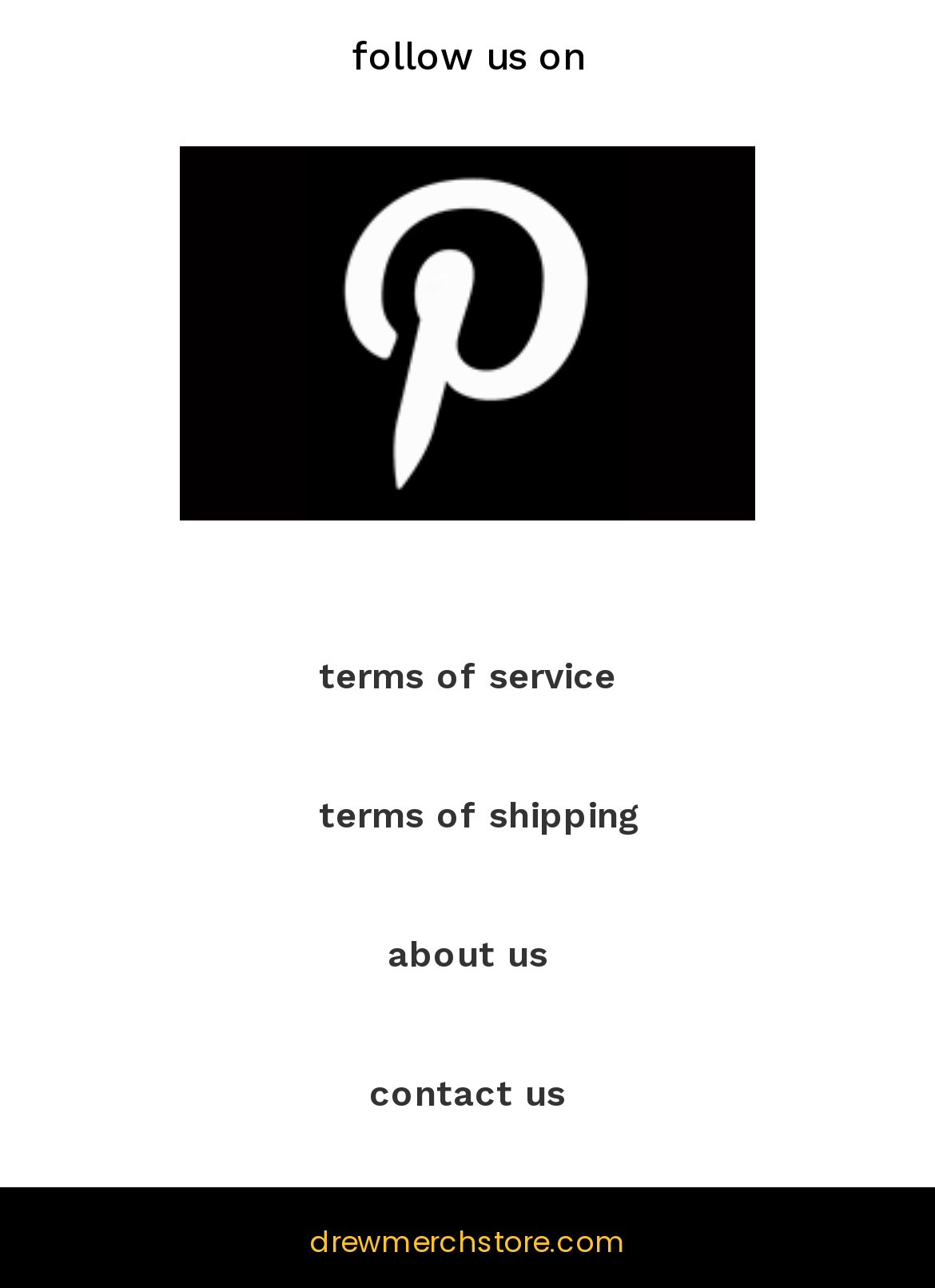Examine the screenshot and answer the question in as much detail as possible: What is the website's domain name?

I found the website's domain name by looking at the bottom of the webpage, where it is written in a smaller font size, 'drewmerchstore.com'.